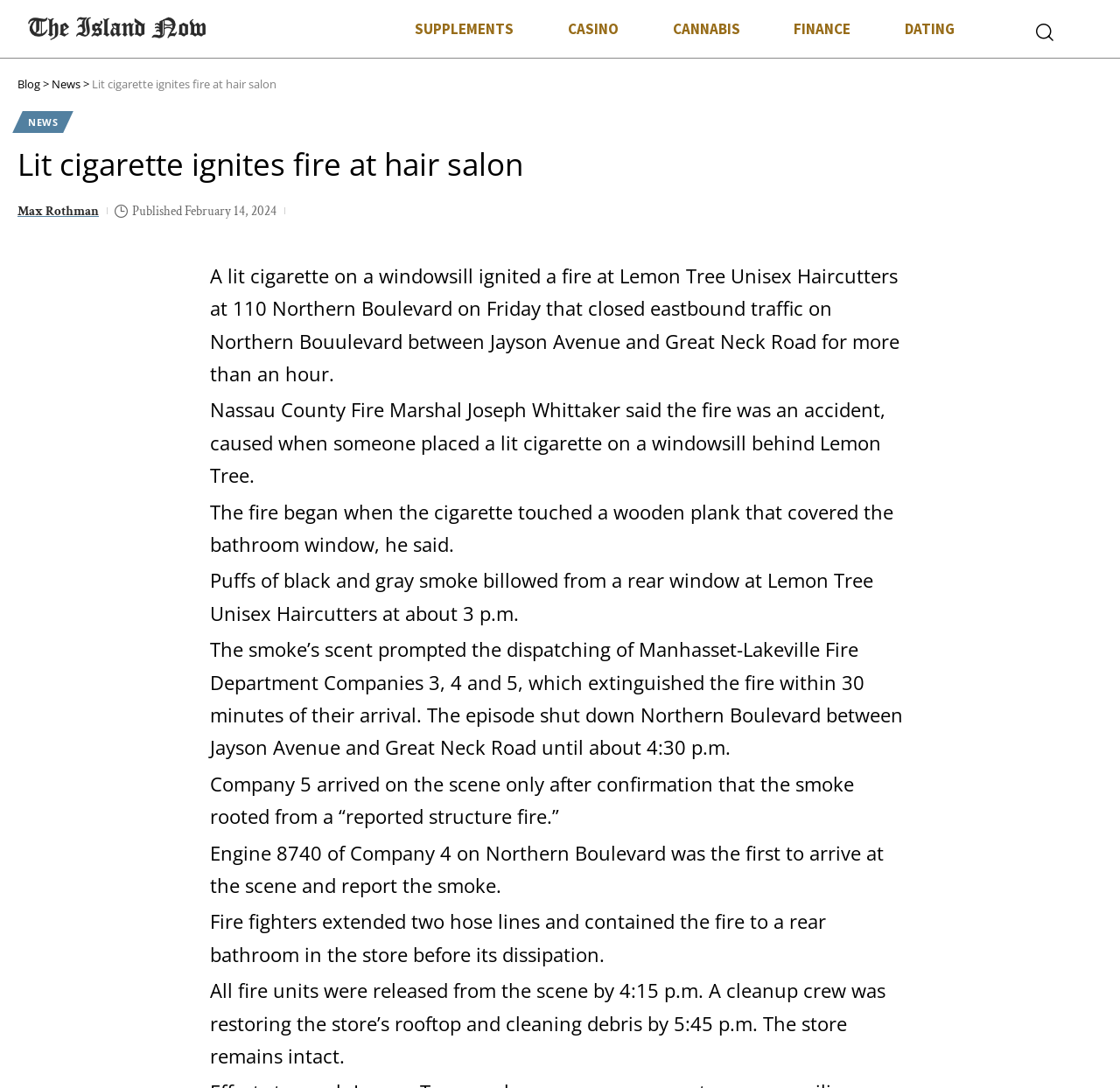Who was the first to arrive at the scene?
Please use the visual content to give a single word or phrase answer.

Engine 8740 of Company 4